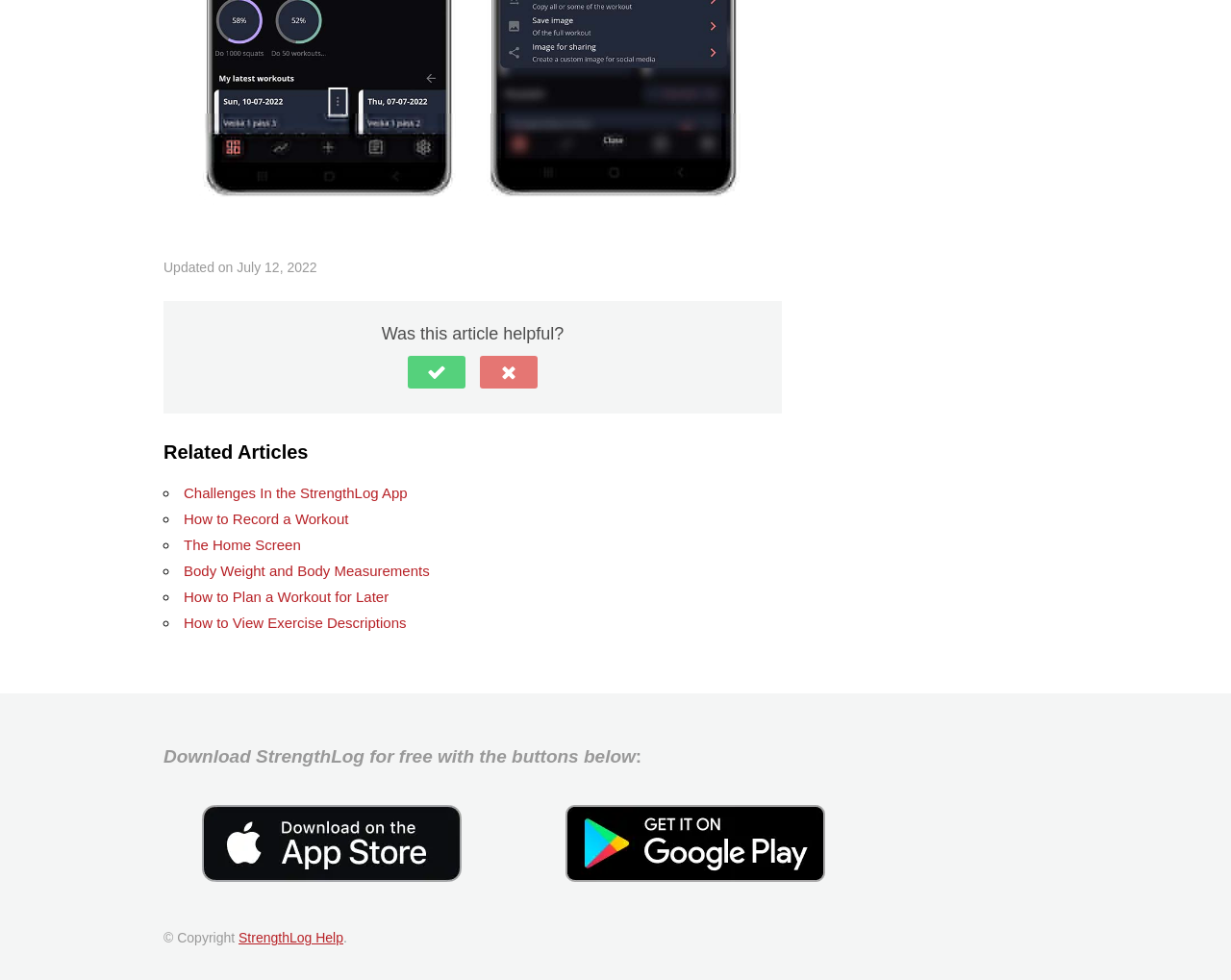Determine the bounding box for the UI element described here: "StrengthLog Help".

[0.194, 0.949, 0.279, 0.965]